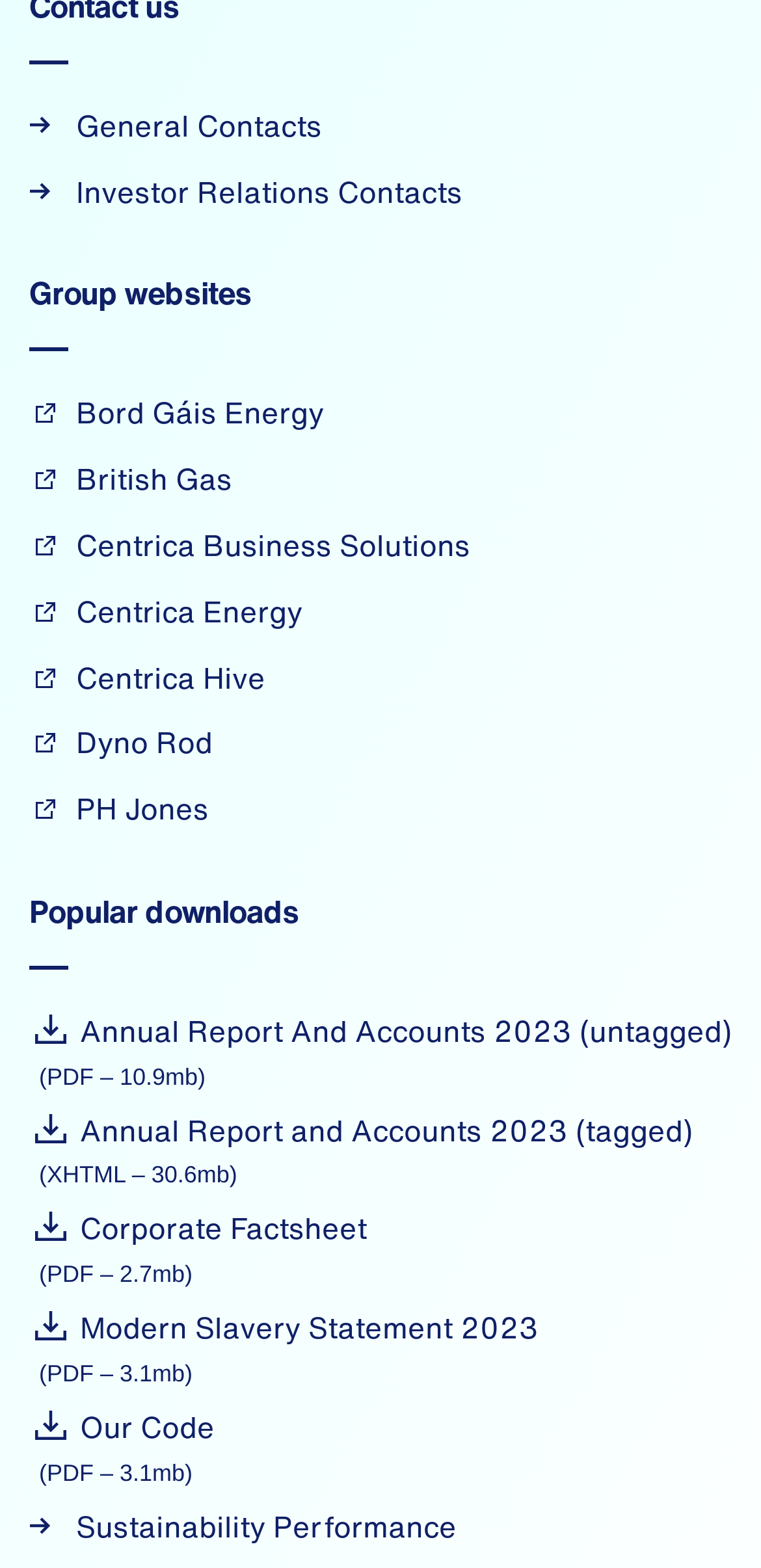Please provide a short answer using a single word or phrase for the question:
How many group websites are listed?

7